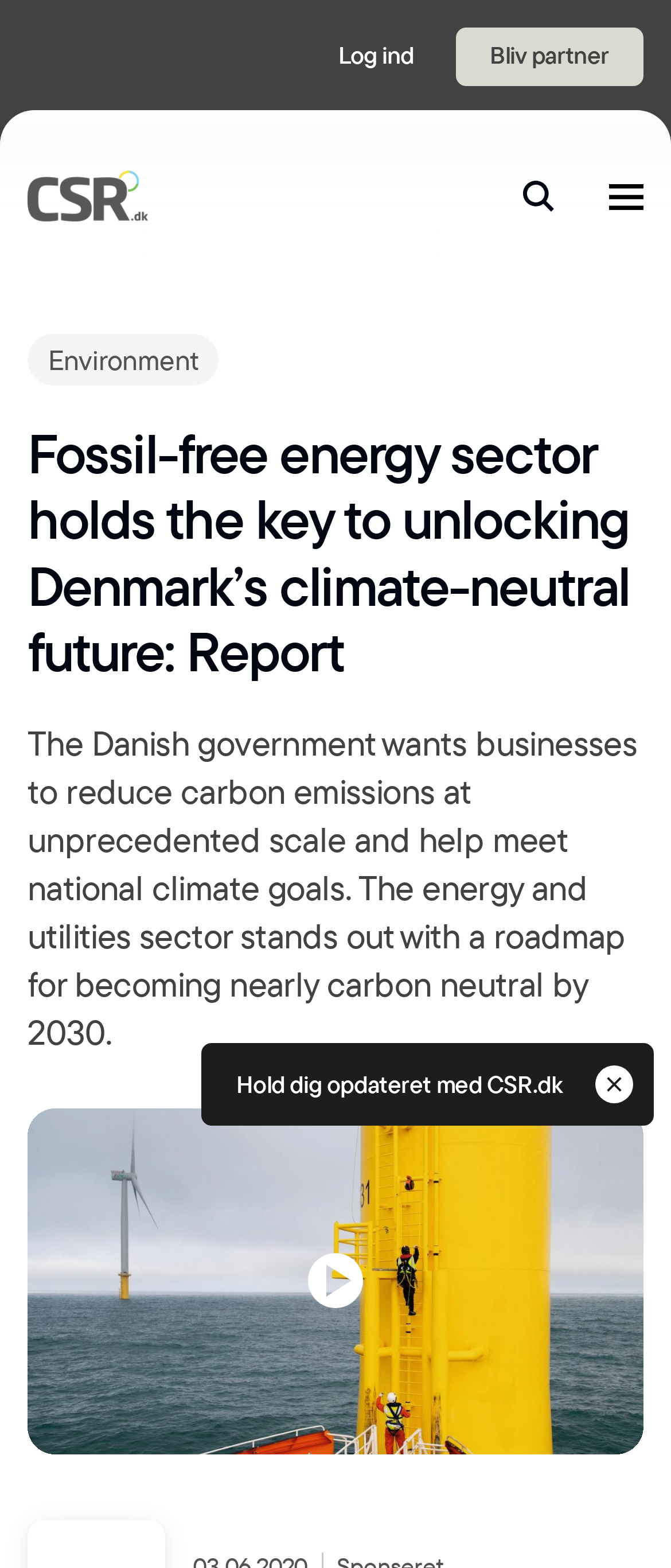Pinpoint the bounding box coordinates of the area that should be clicked to complete the following instruction: "Click the 'Log ind' button". The coordinates must be given as four float numbers between 0 and 1, i.e., [left, top, right, bottom].

[0.504, 0.026, 0.617, 0.046]